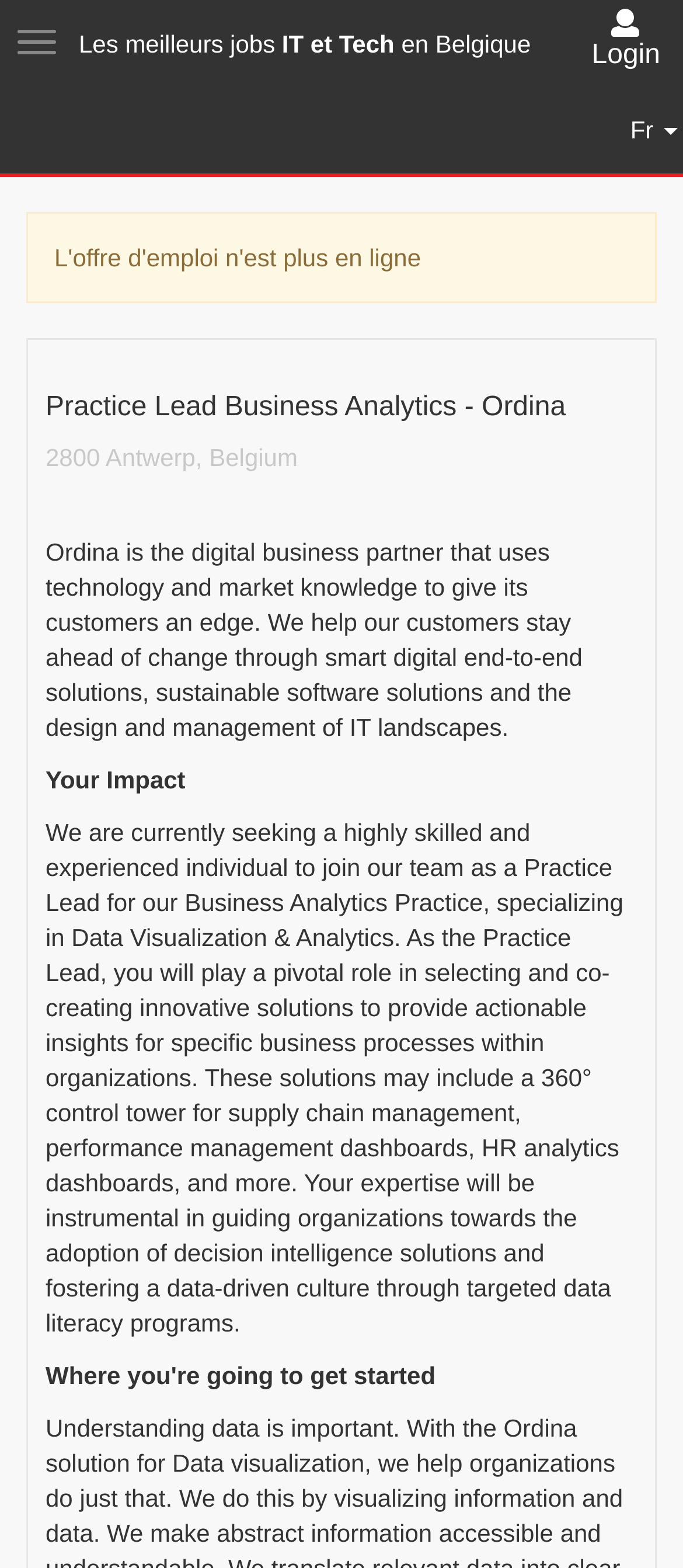Create an in-depth description of the webpage, covering main sections.

The webpage is a job posting for a Practice Lead Business Analytics position at Ordina. At the top left, there is a button to toggle navigation. Next to it, a link to "Les meilleurs jobs IT et Tech en Belgique" is located. On the top right, there are two buttons, "Login" and "Fr", with the latter having a dropdown menu.

Below the top navigation, an alert box is displayed, which contains the main content of the job posting. The job title "Practice Lead Business Analytics - Ordina" is prominently displayed as a heading, along with the location "2800 Antwerp, Belgium" and the country code "BE". The job posting dates, "2024-05-21" and "2024-06-13", are also shown.

The company description of Ordina is provided, stating that they are a digital business partner that helps customers stay ahead of change through smart digital solutions. The job description is then outlined, with the title "Your Impact" highlighting the key responsibilities of the Practice Lead role. The job involves selecting and co-creating innovative solutions for business analytics, guiding organizations towards decision intelligence solutions, and fostering a data-driven culture.